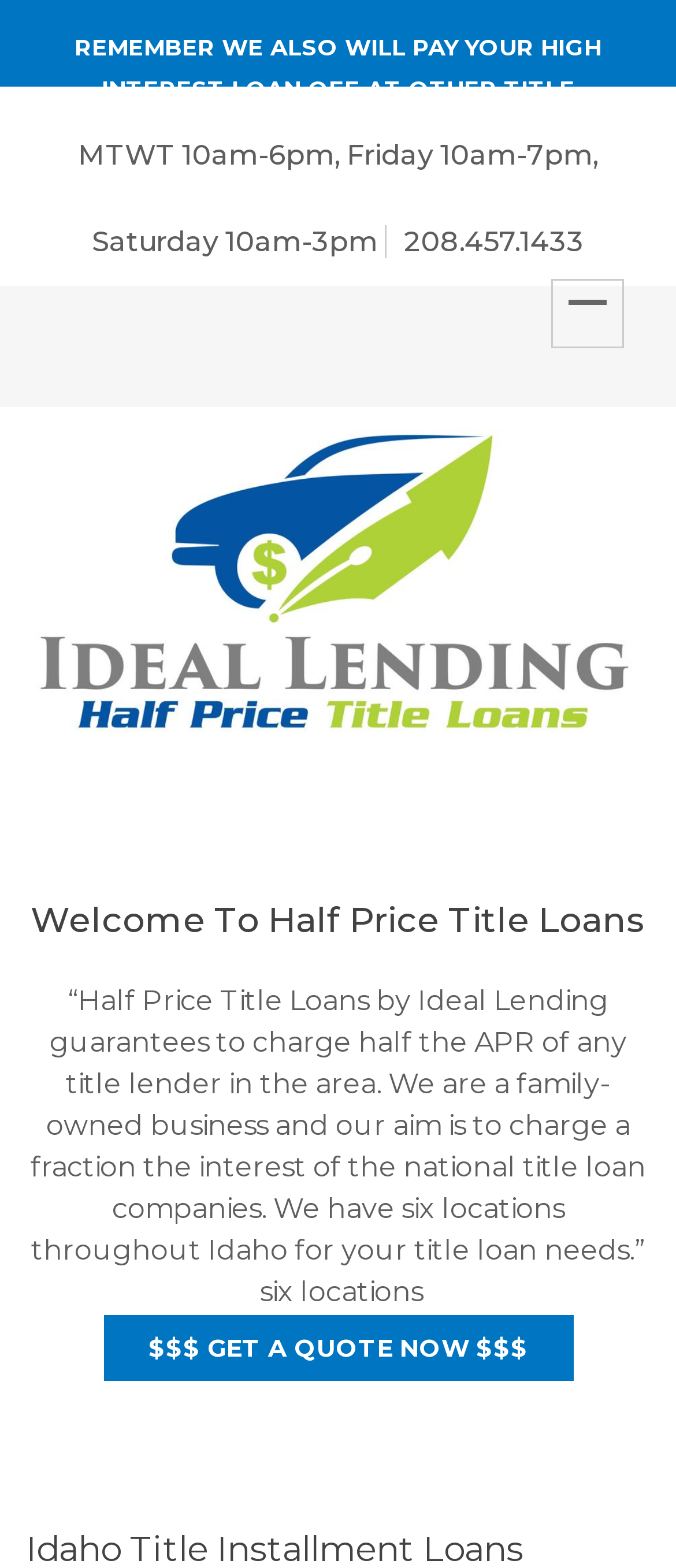What is the business hour on Saturday?
Please answer the question as detailed as possible.

I found the business hour information on the webpage, which is 'MTWT 10am-6pm, Friday 10am-7pm, Saturday 10am-3pm'. From this, I can see that the business hour on Saturday is from 10am to 3pm.